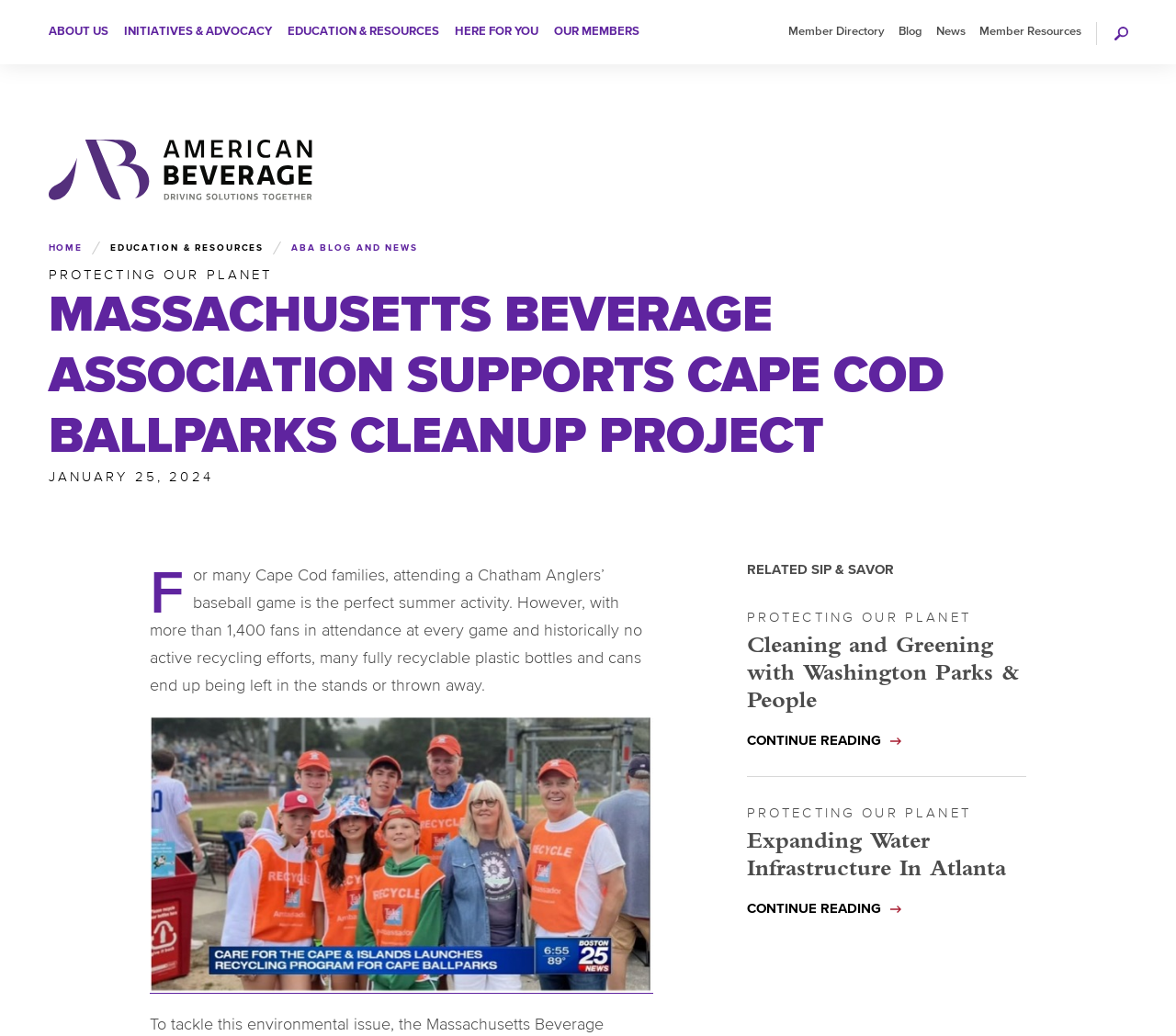Locate and provide the bounding box coordinates for the HTML element that matches this description: "News".

[0.791, 0.0, 0.825, 0.062]